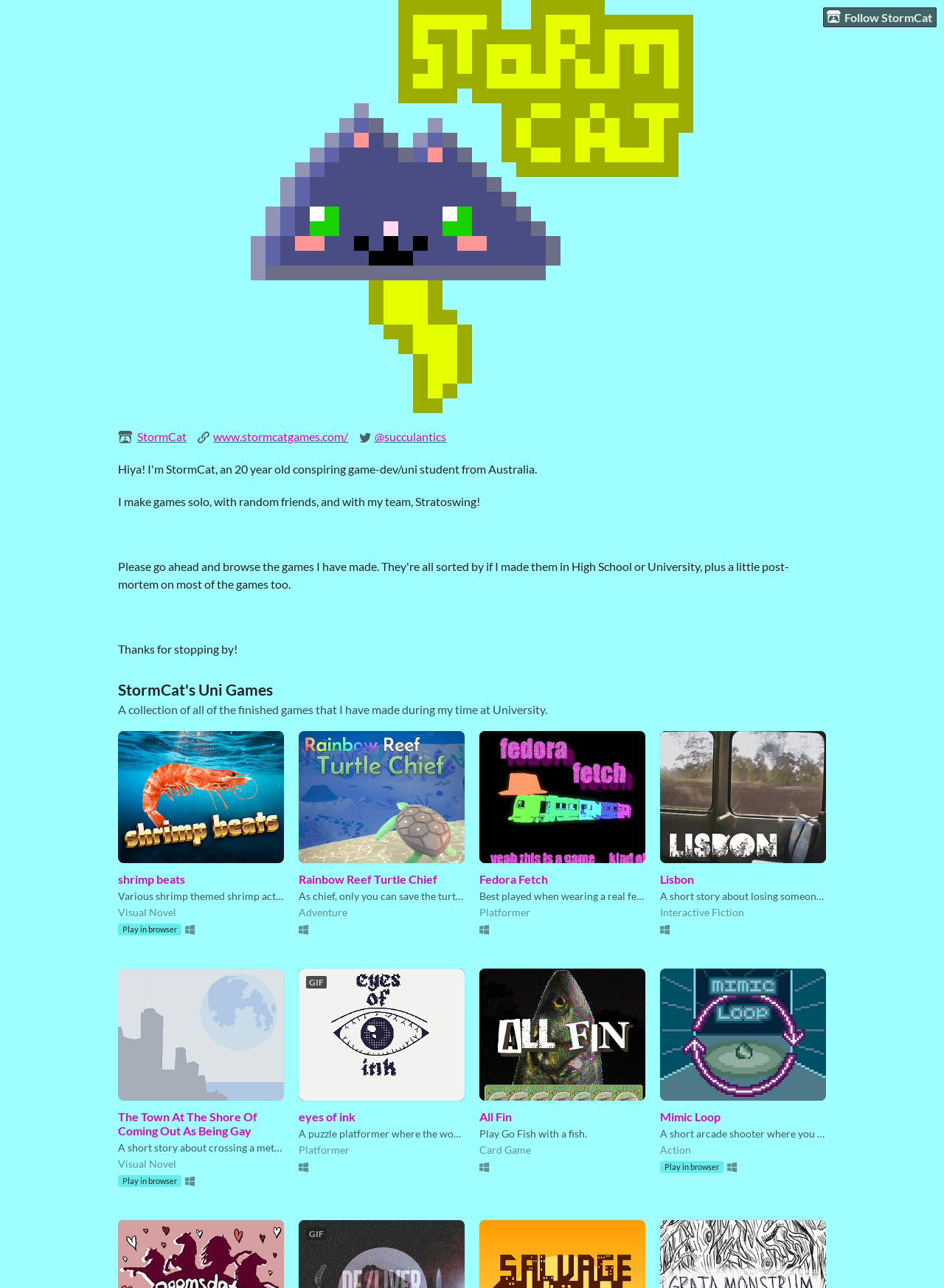Provide a one-word or short-phrase response to the question:
How many games are showcased on this webpage?

9